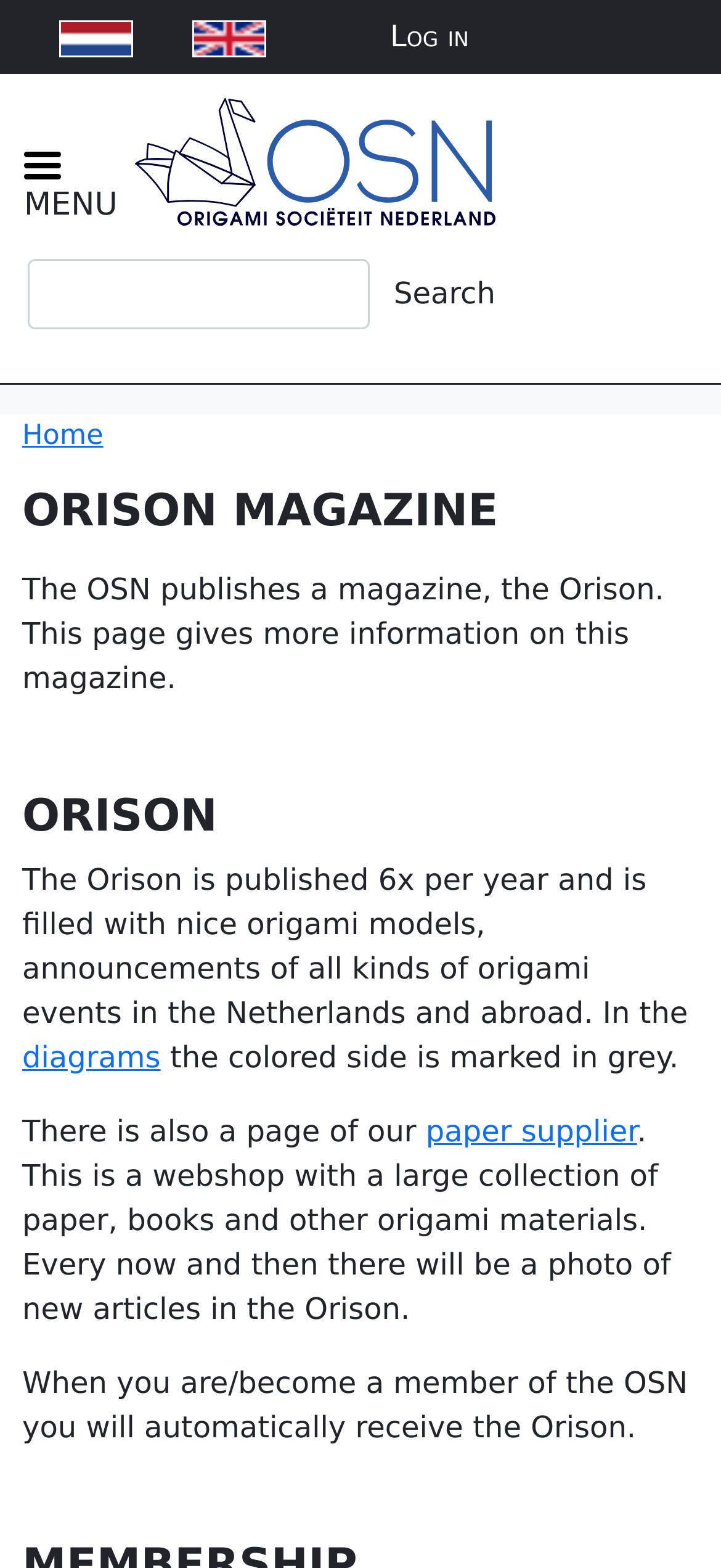Find the bounding box coordinates for the HTML element described as: "alt="English" title="English"". The coordinates should consist of four float values between 0 and 1, i.e., [left, top, right, bottom].

[0.267, 0.012, 0.369, 0.034]